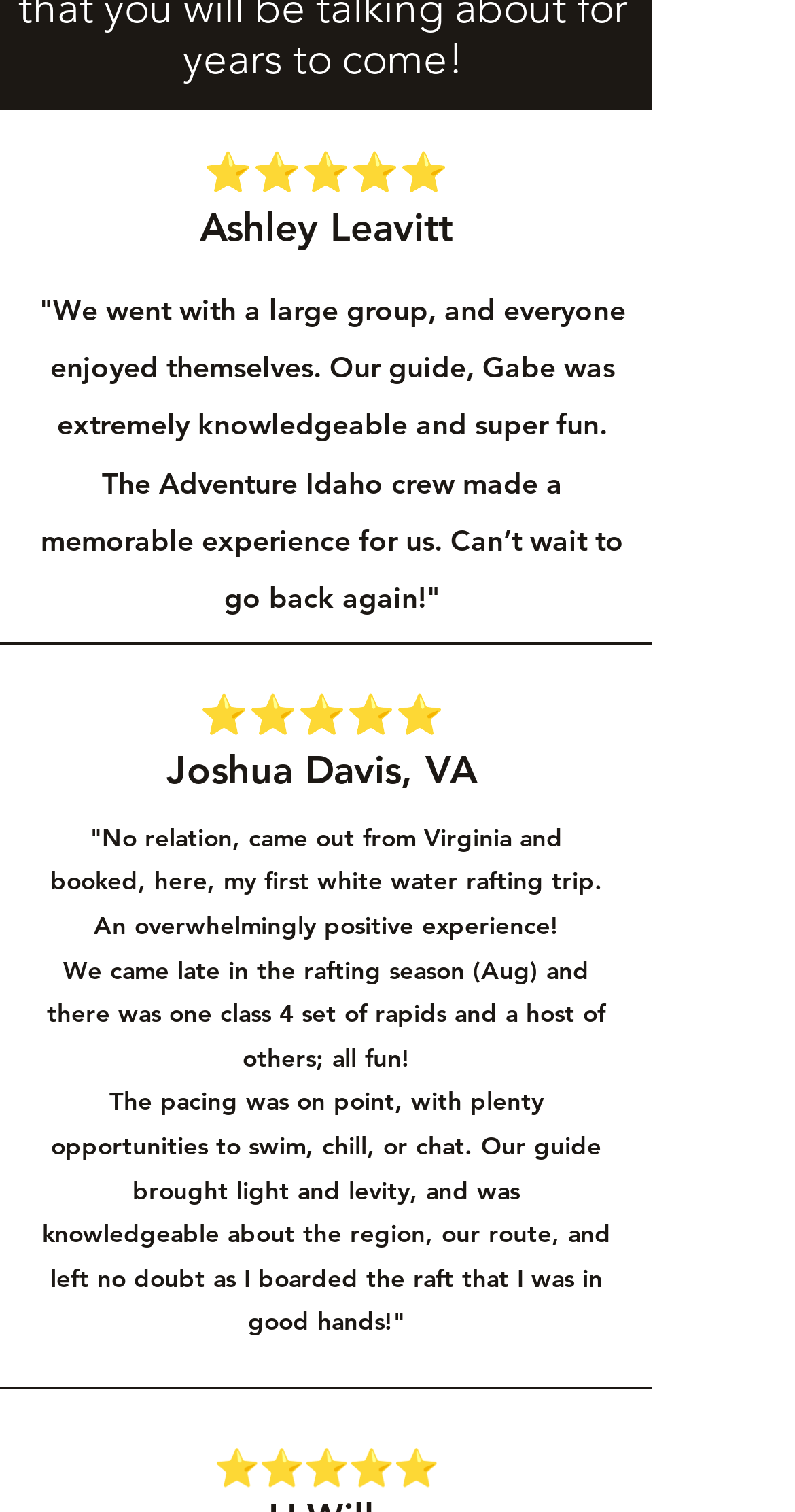Please answer the following query using a single word or phrase: 
What is the shape of the icons used for rating?

Stars